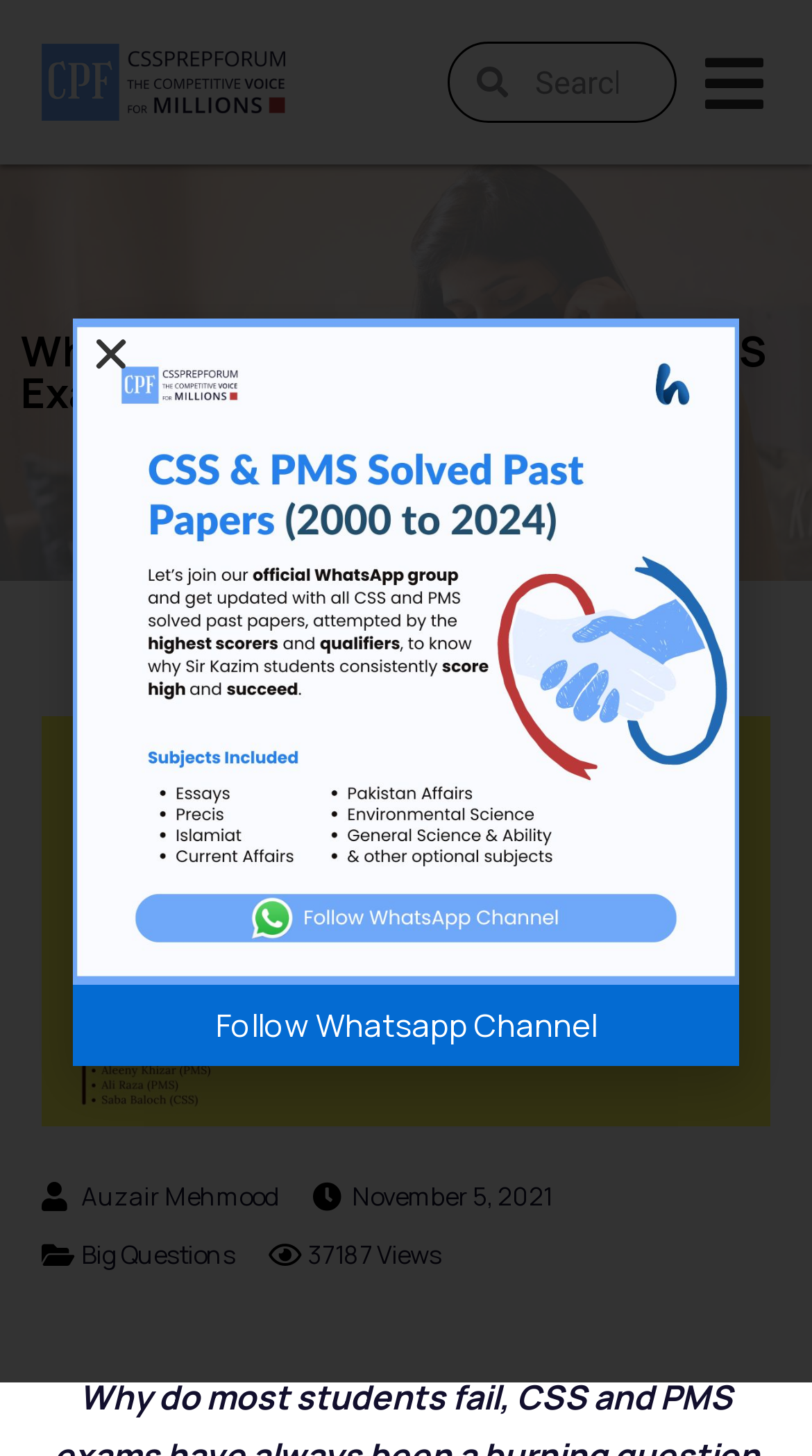Respond with a single word or phrase to the following question:
What is the purpose of the button at the top right corner?

Open/Close Menu